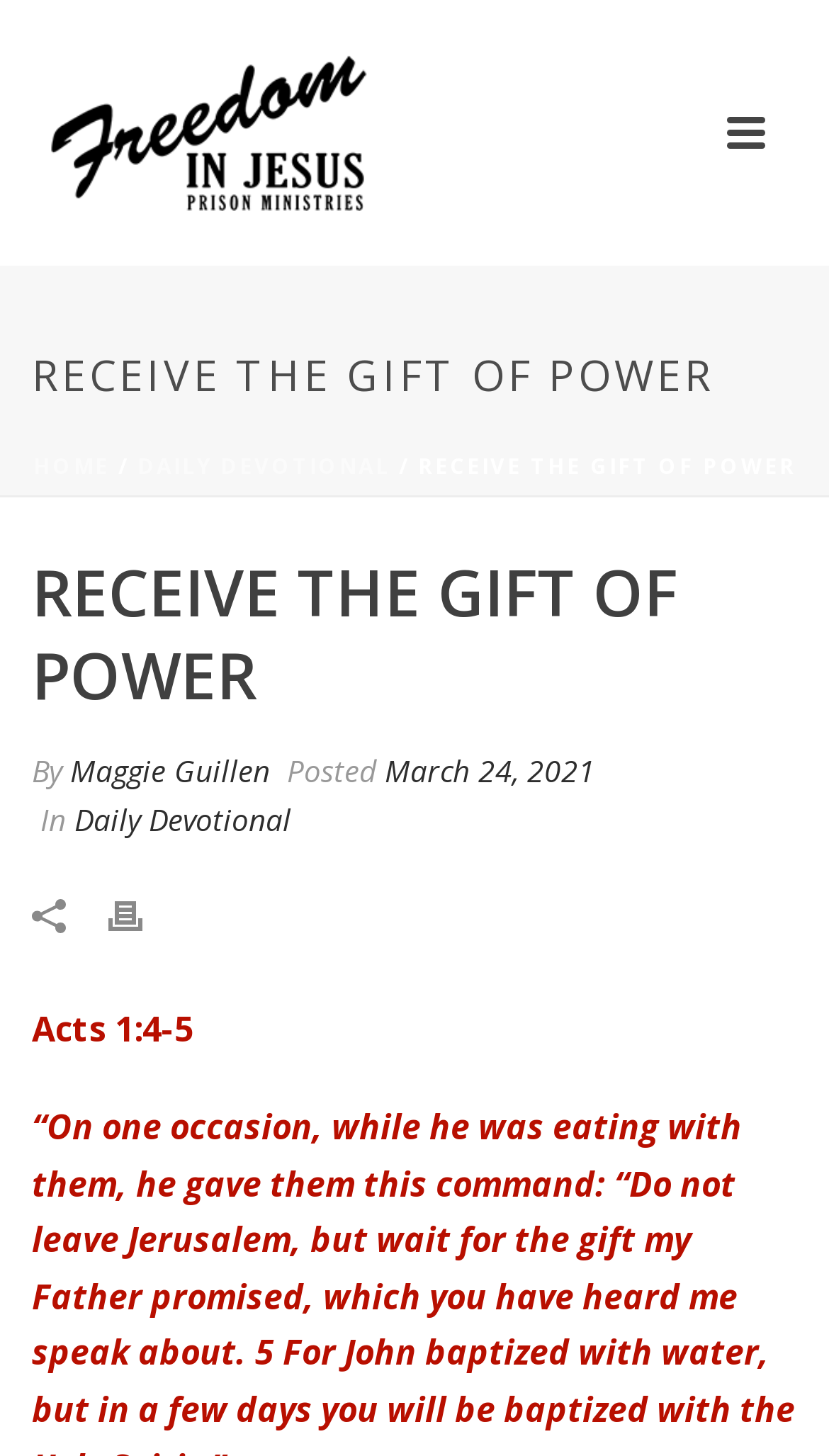What is the primary heading on this webpage?

RECEIVE THE GIFT OF POWER